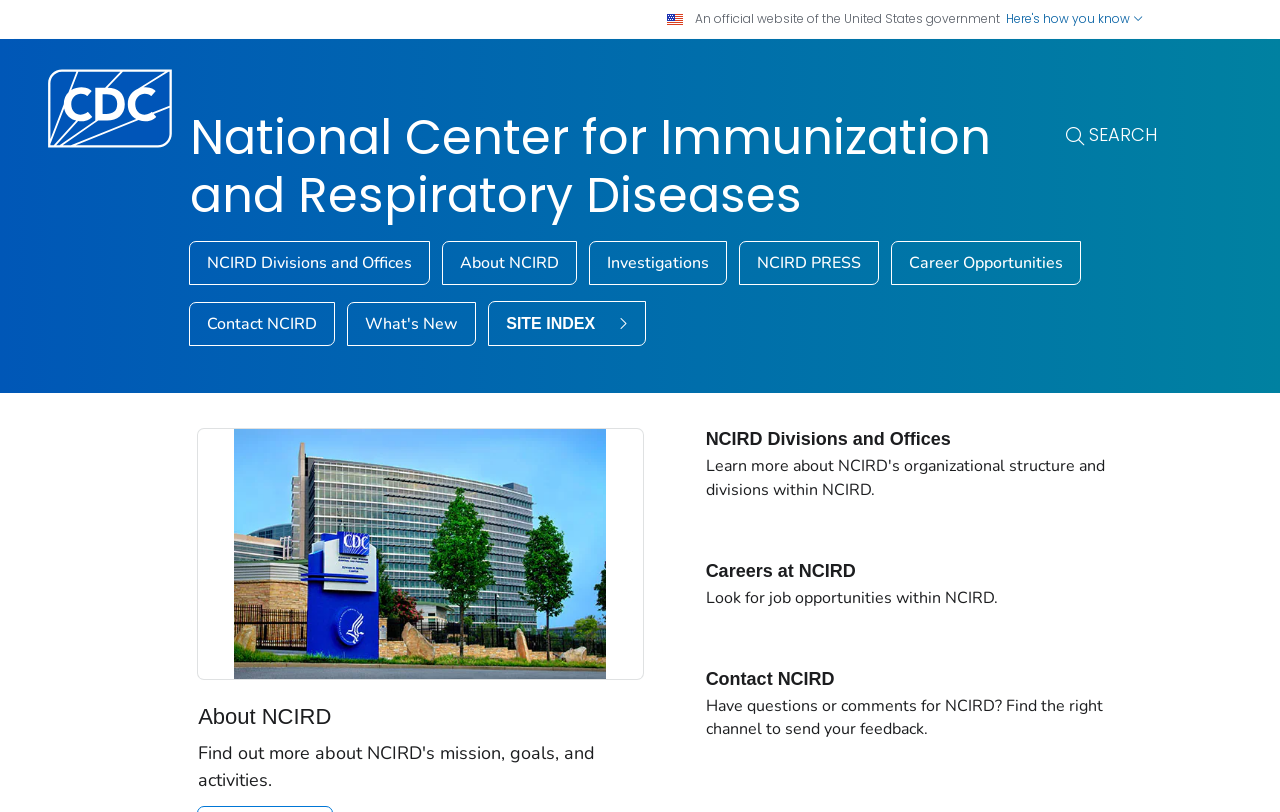What can be found in the 'What's New' section?
Identify the answer in the screenshot and reply with a single word or phrase.

Updates